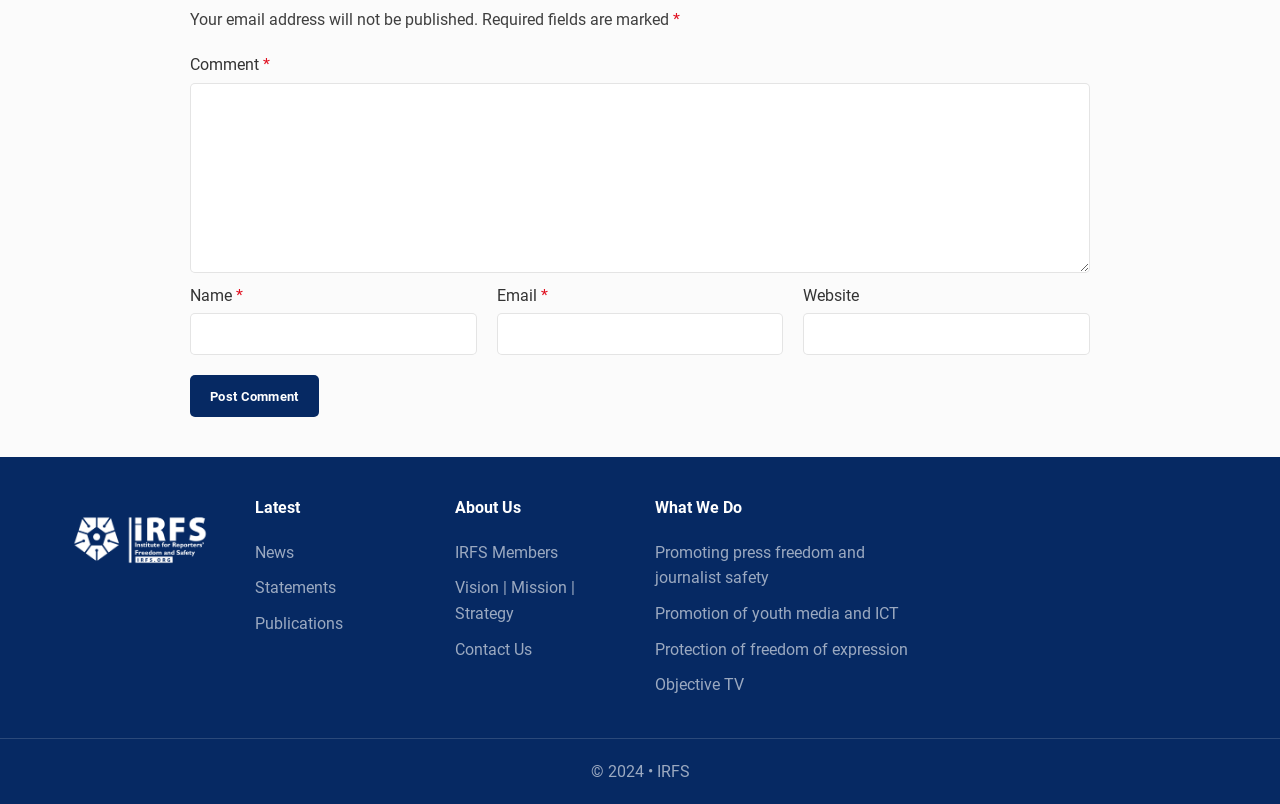What is the copyright year mentioned at the bottom of the page?
Carefully examine the image and provide a detailed answer to the question.

The StaticText element at the bottom of the page with a bounding box coordinate of [0.461, 0.948, 0.539, 0.971] contains the text '© 2024 • IRFS', indicating that the copyright year is 2024.